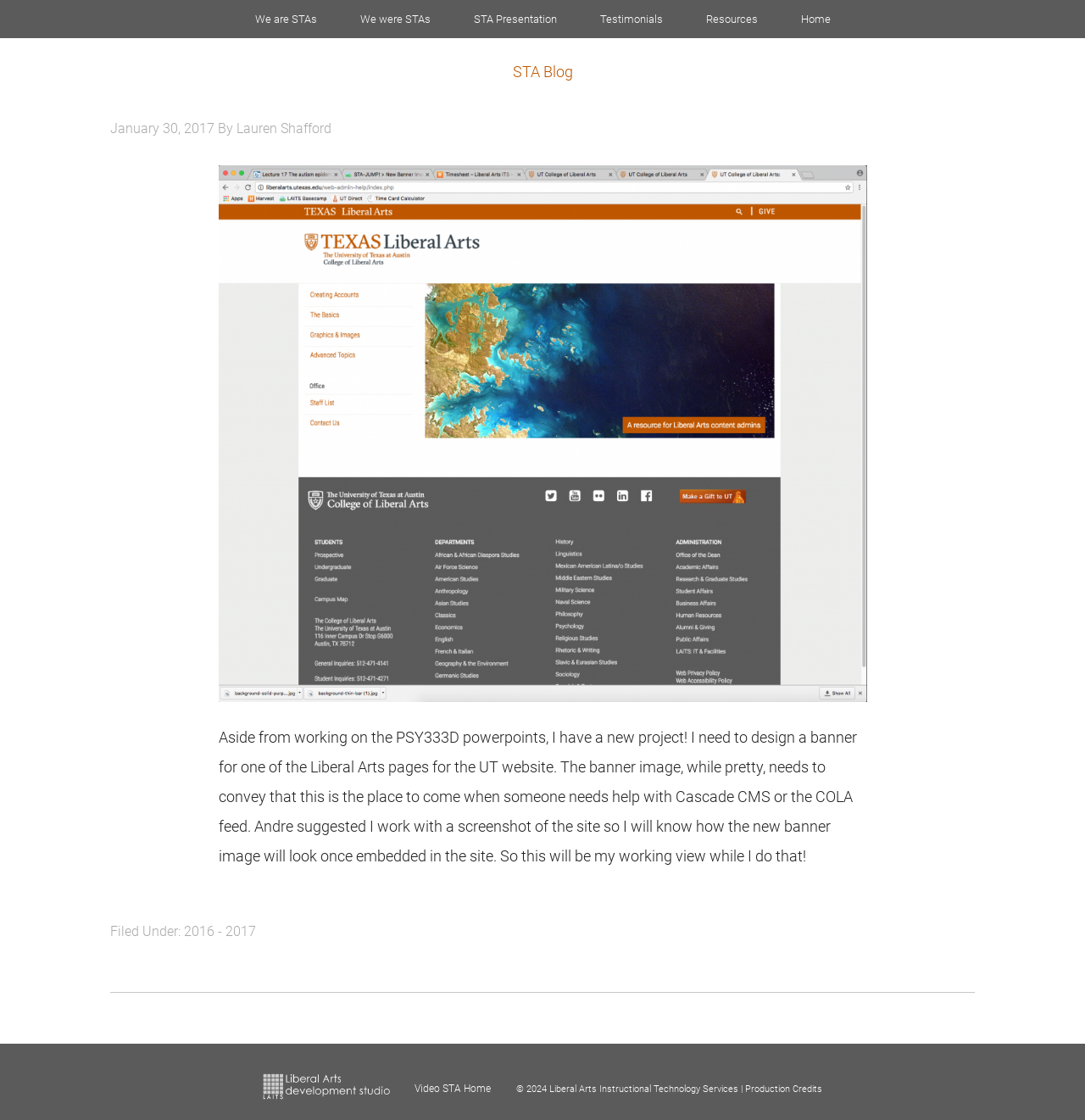What is the name of the blog post author?
Please provide a comprehensive answer based on the contents of the image.

The author's name is mentioned in the blog post header, specifically in the 'By' section, which is located above the blog post content.